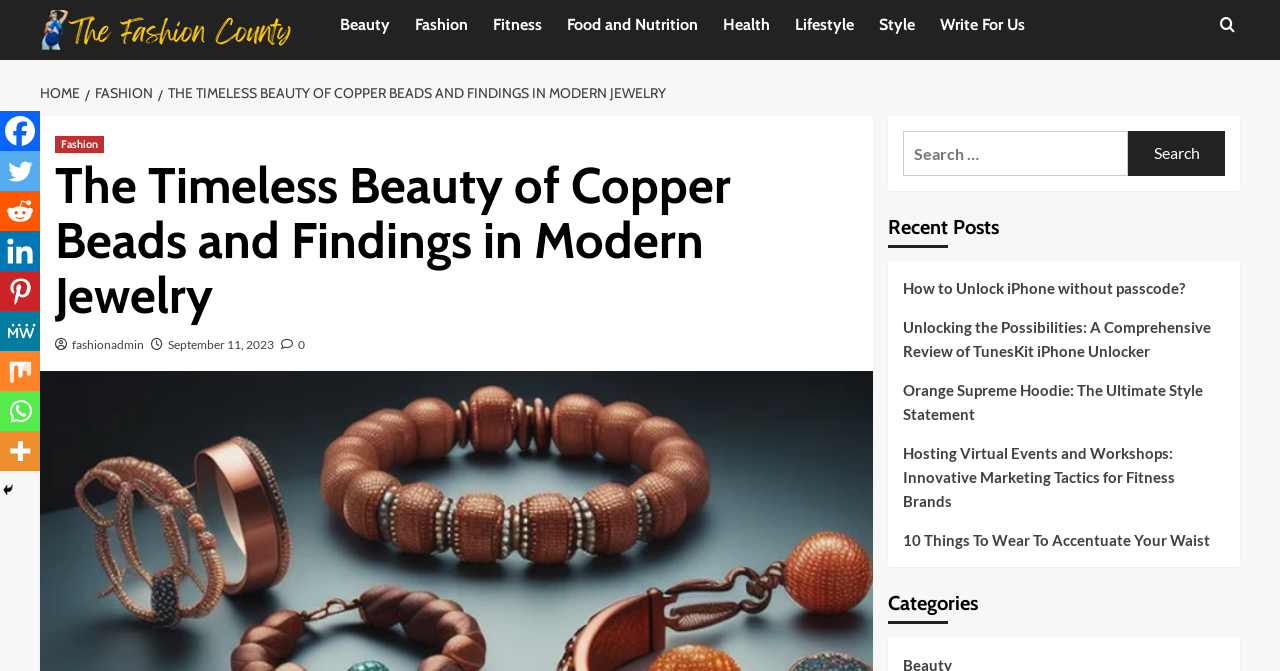Can you identify and provide the main heading of the webpage?

The Timeless Beauty of Copper Beads and Findings in Modern Jewelry